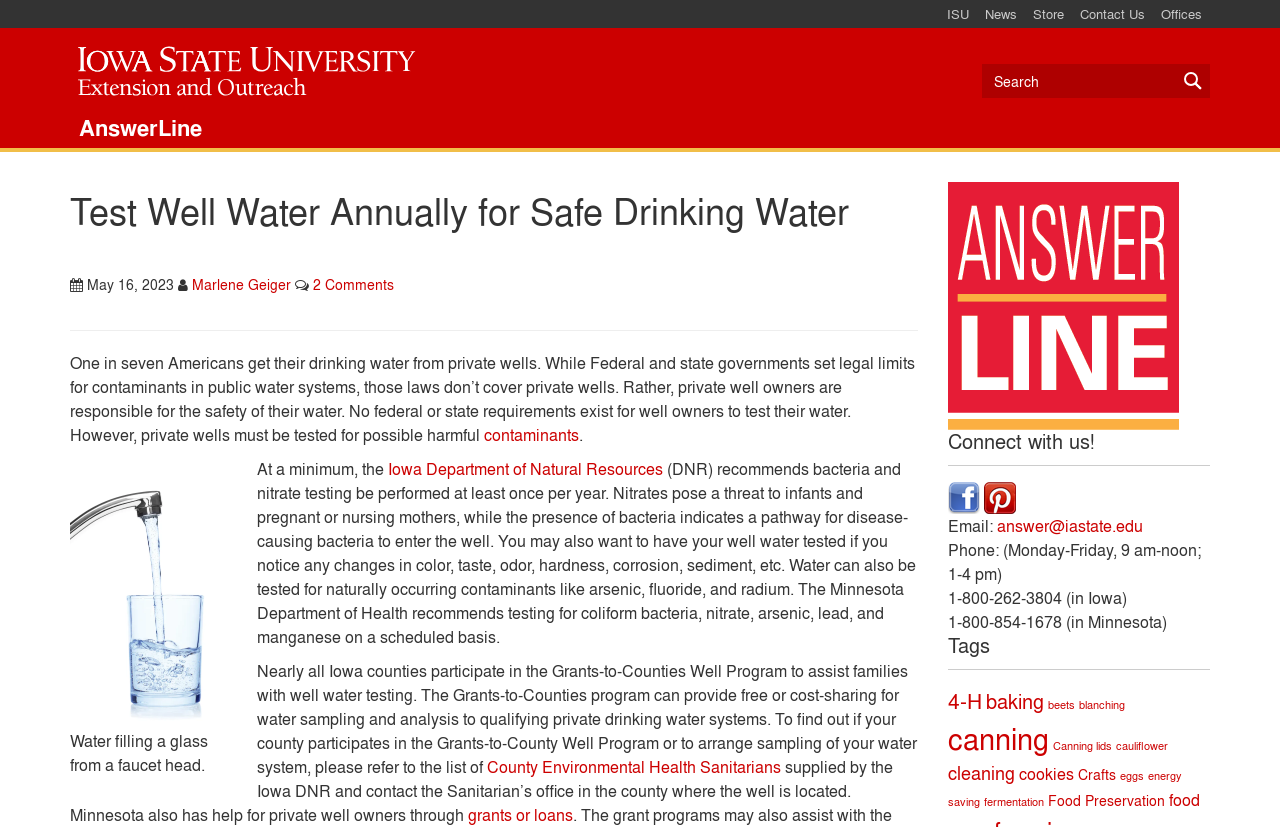Provide a one-word or short-phrase answer to the question:
What is the topic of the webpage?

Testing well water for safe drinking